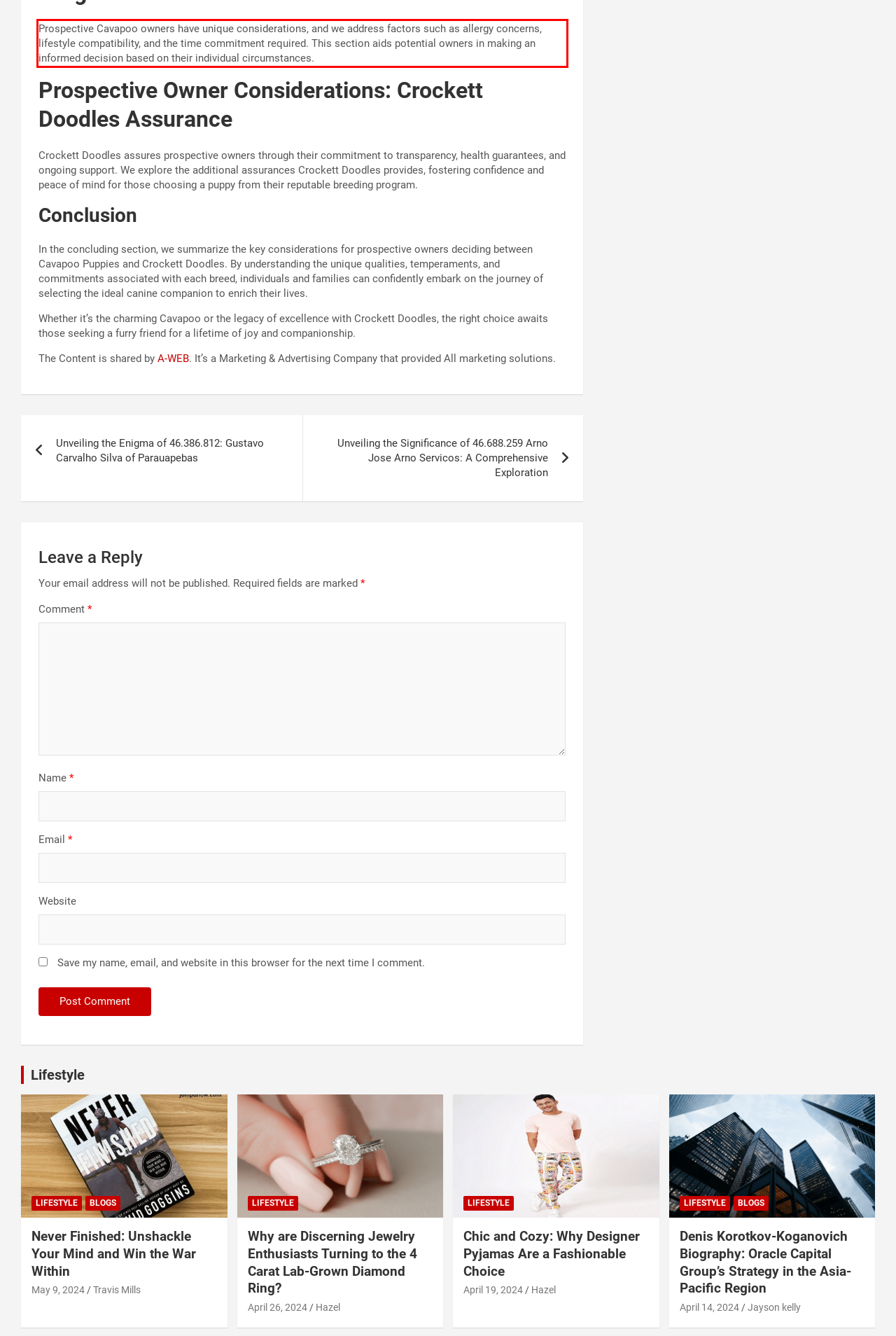Using the provided screenshot of a webpage, recognize the text inside the red rectangle bounding box by performing OCR.

Prospective Cavapoo owners have unique considerations, and we address factors such as allergy concerns, lifestyle compatibility, and the time commitment required. This section aids potential owners in making an informed decision based on their individual circumstances.